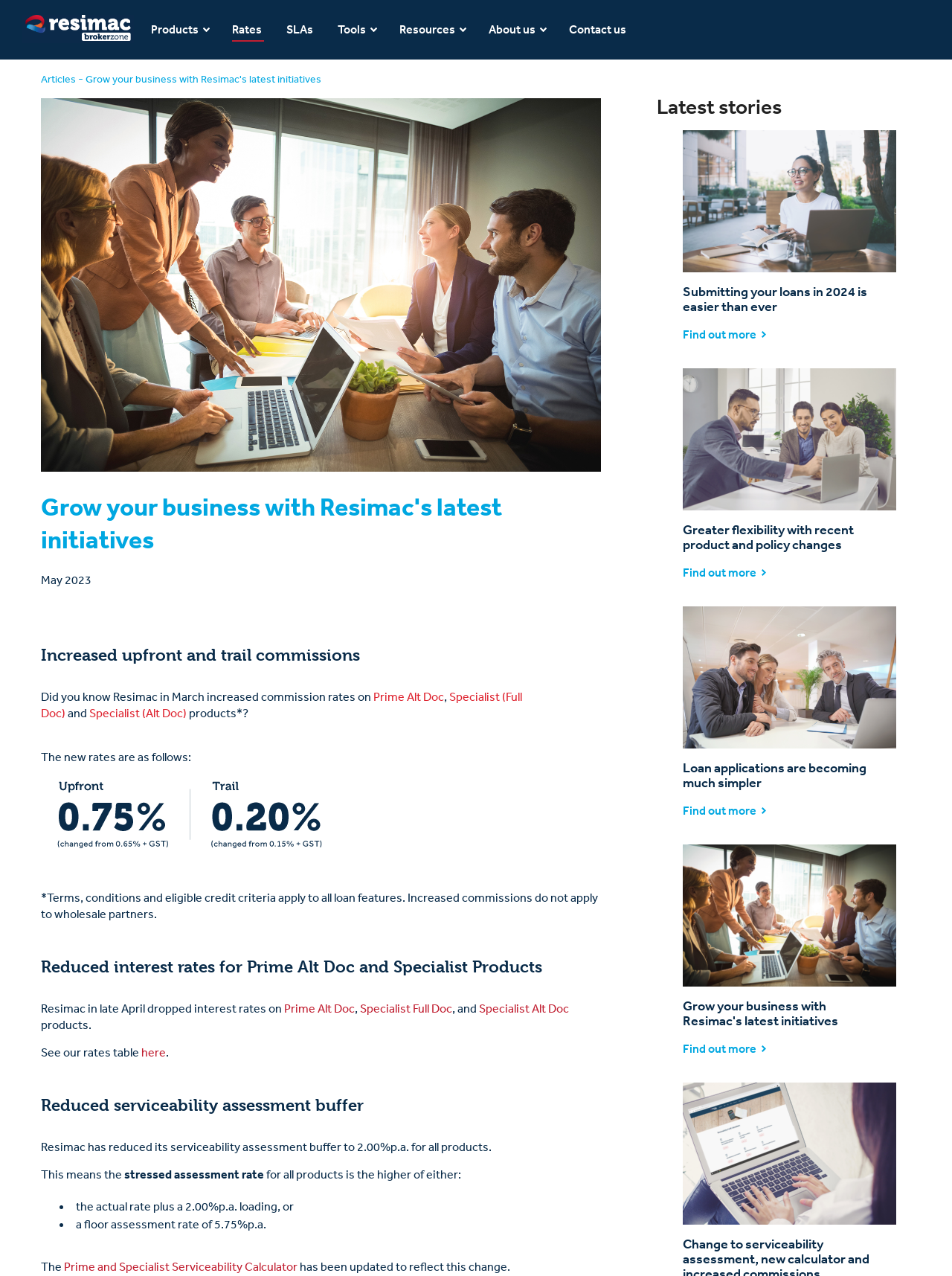Could you provide the bounding box coordinates for the portion of the screen to click to complete this instruction: "Learn more about Prime Alt Doc"?

[0.392, 0.54, 0.466, 0.552]